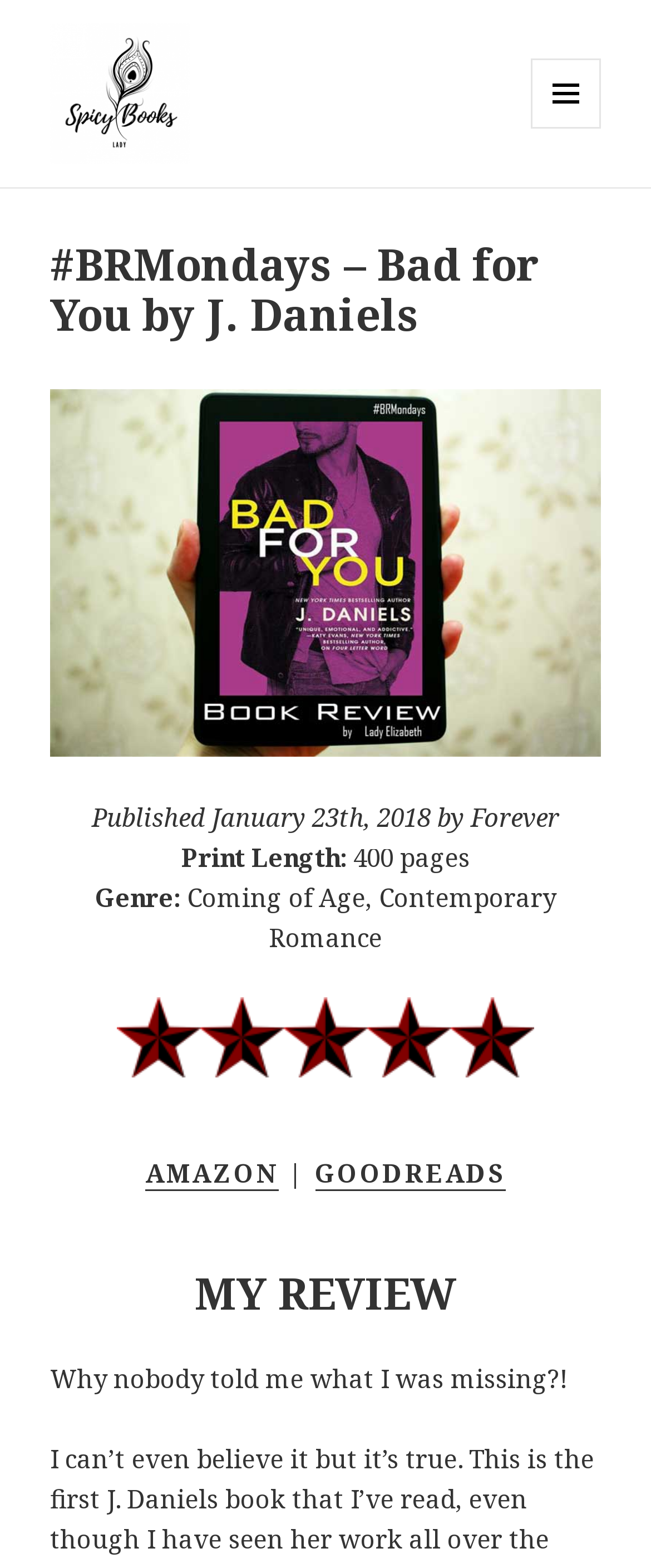Please provide the main heading of the webpage content.

#BRMondays – Bad for You by J. Daniels